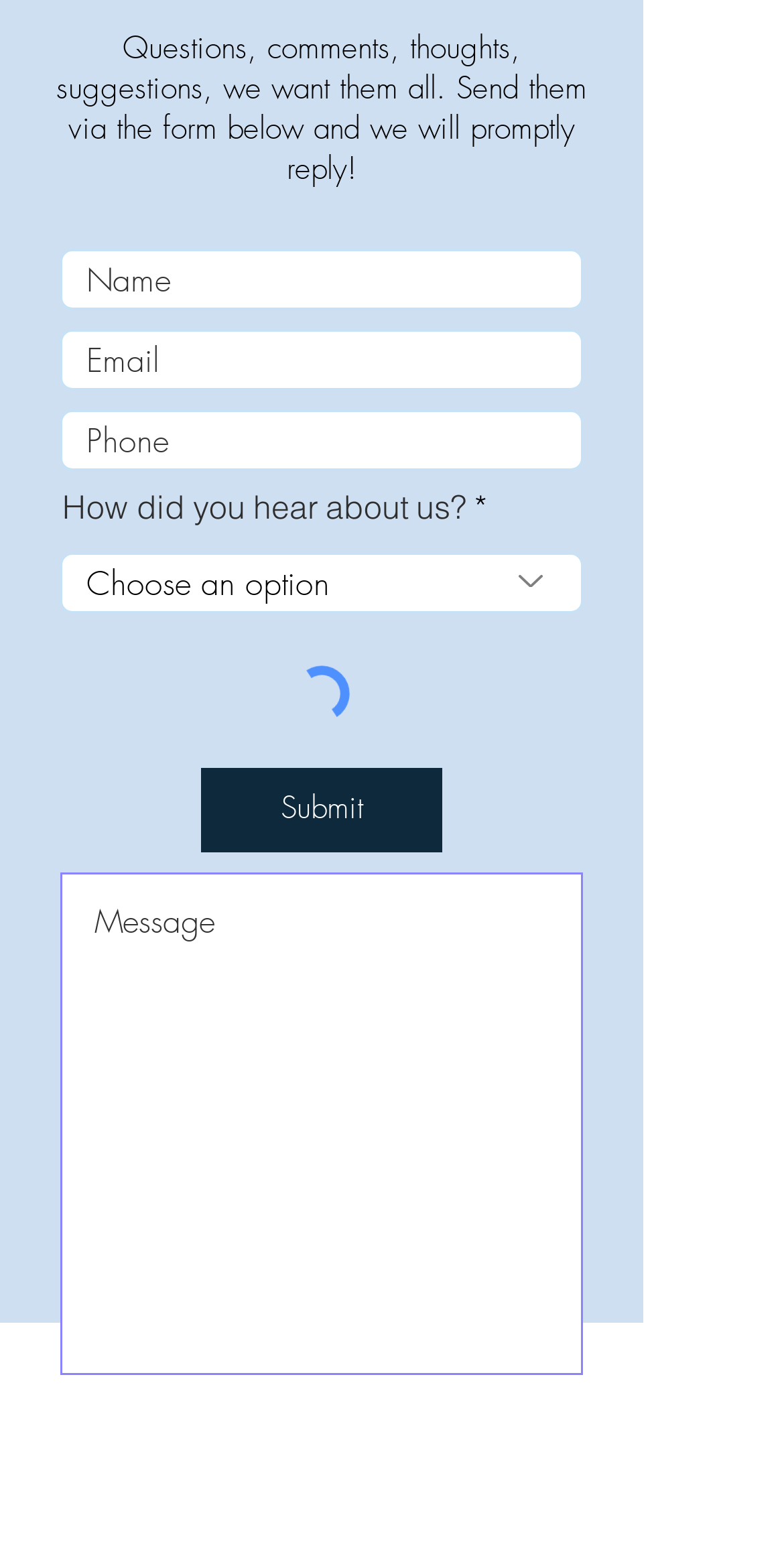What is the label of the first input field?
Please interpret the details in the image and answer the question thoroughly.

The first input field has a label 'Name' as indicated by the StaticText element with the text 'Name' and the textbox element with the ID 839, which is a required field.